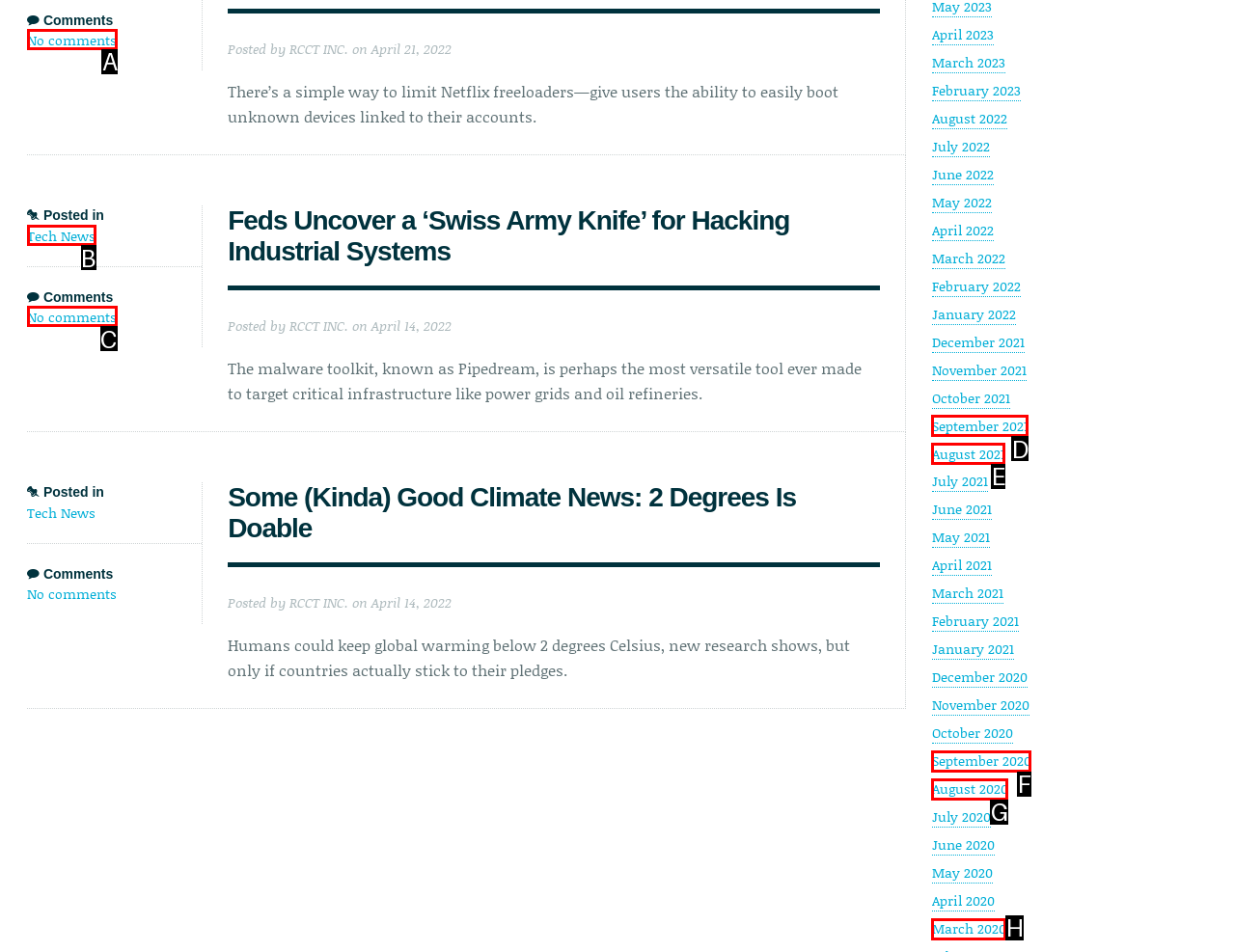Select the correct option from the given choices to perform this task: Read comments on the post about limiting Netflix freeloaders. Provide the letter of that option.

A